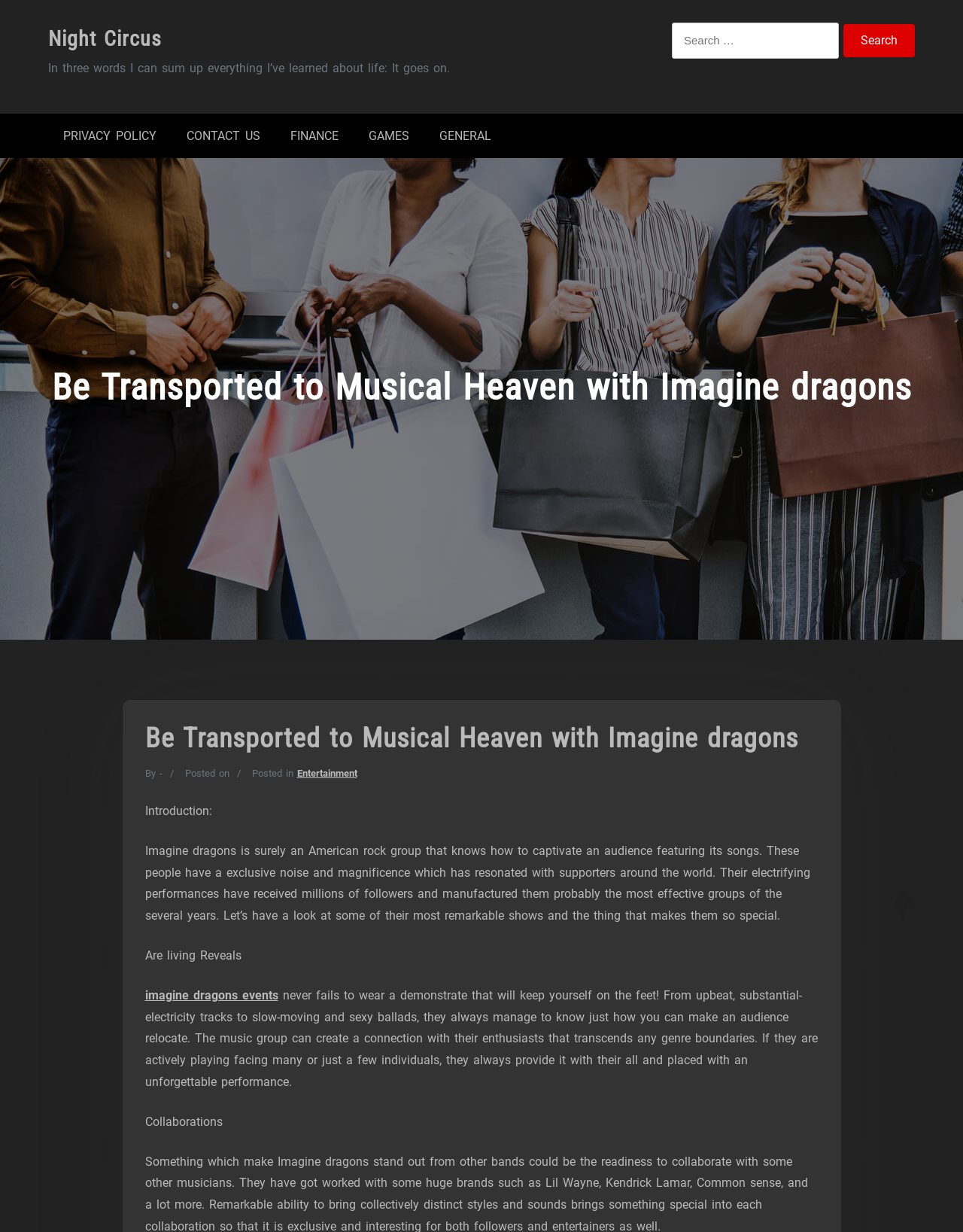Indicate the bounding box coordinates of the element that must be clicked to execute the instruction: "Check the post date". The coordinates should be given as four float numbers between 0 and 1, i.e., [left, top, right, bottom].

None